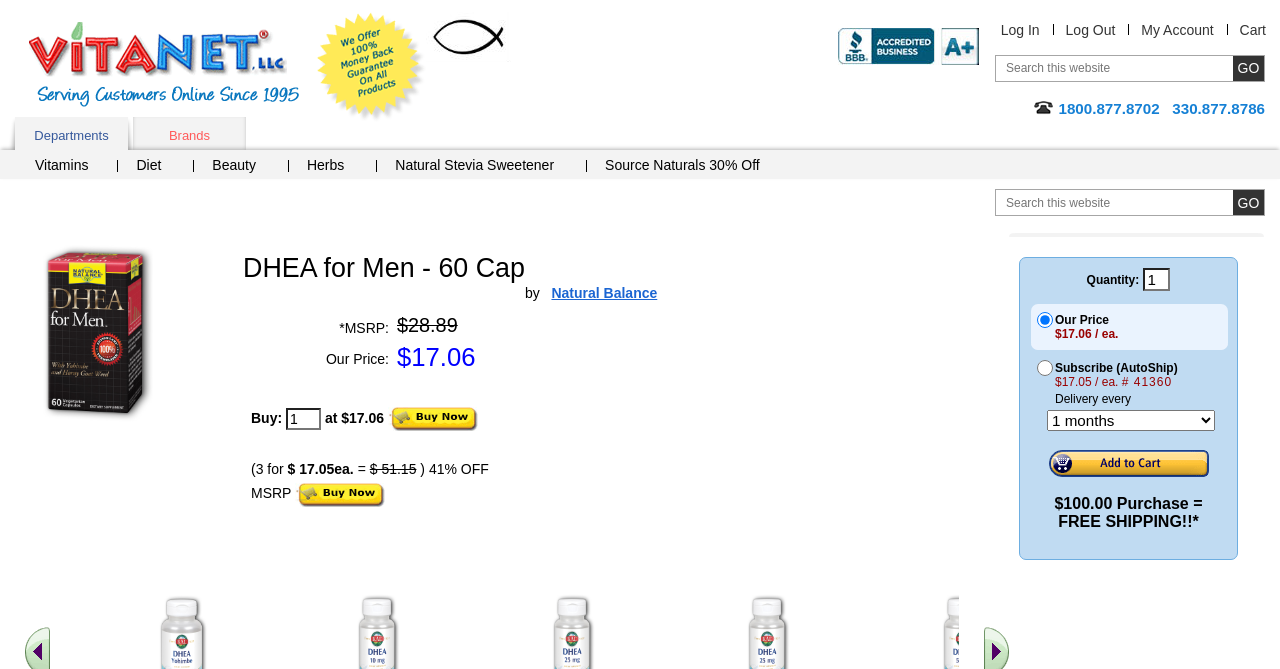What is the discount percentage for buying 3 products?
Please give a detailed and thorough answer to the question, covering all relevant points.

I found the discount percentage by looking at the static text element with the content '(3 for $ 17.05ea.) 41% OFF MSRP'.